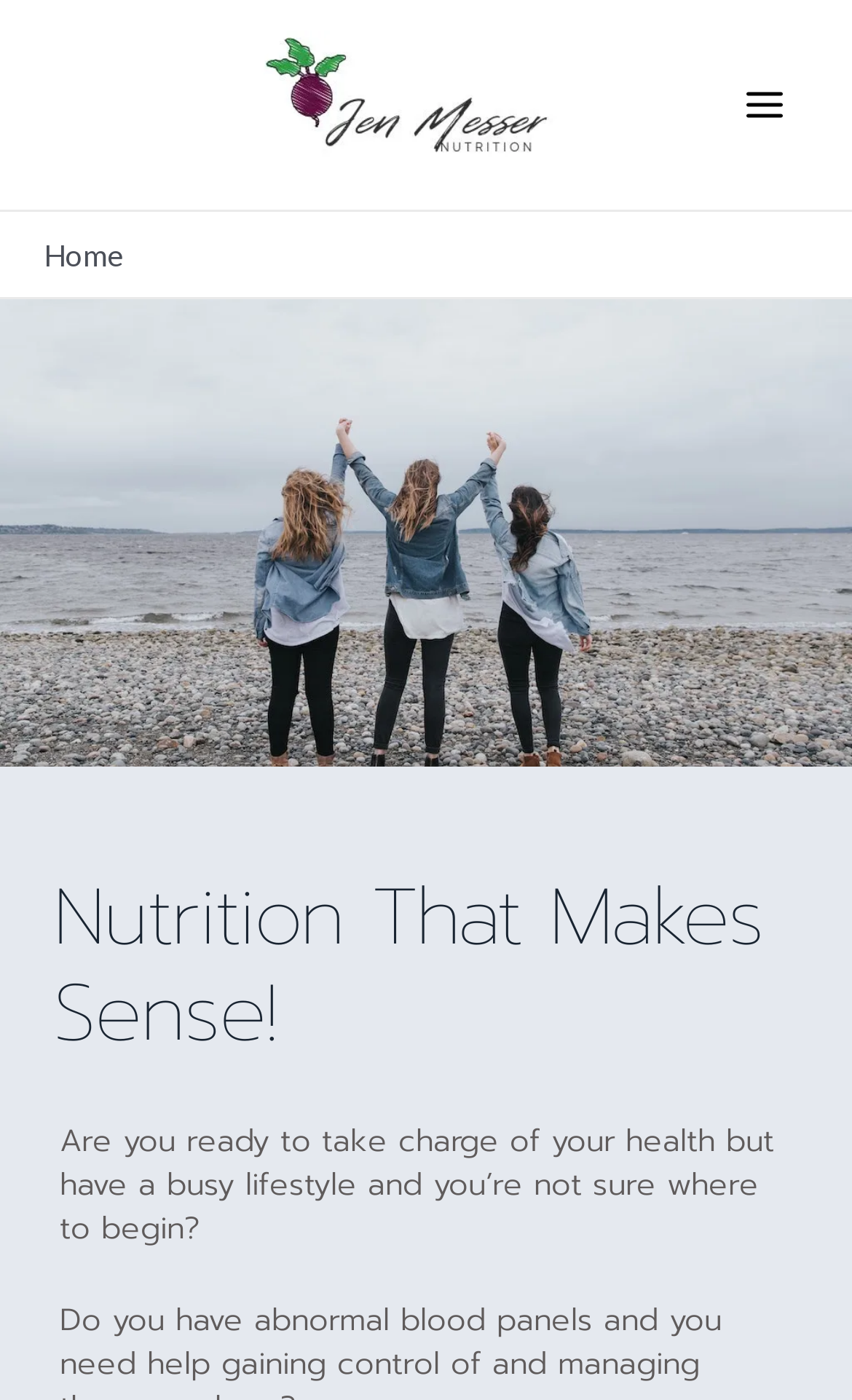Please provide a comprehensive response to the question below by analyzing the image: 
What is the theme of the heading on the webpage?

The heading on the webpage says 'Nutrition That Makes Sense!', which suggests that the theme of the heading is related to health and nutrition.